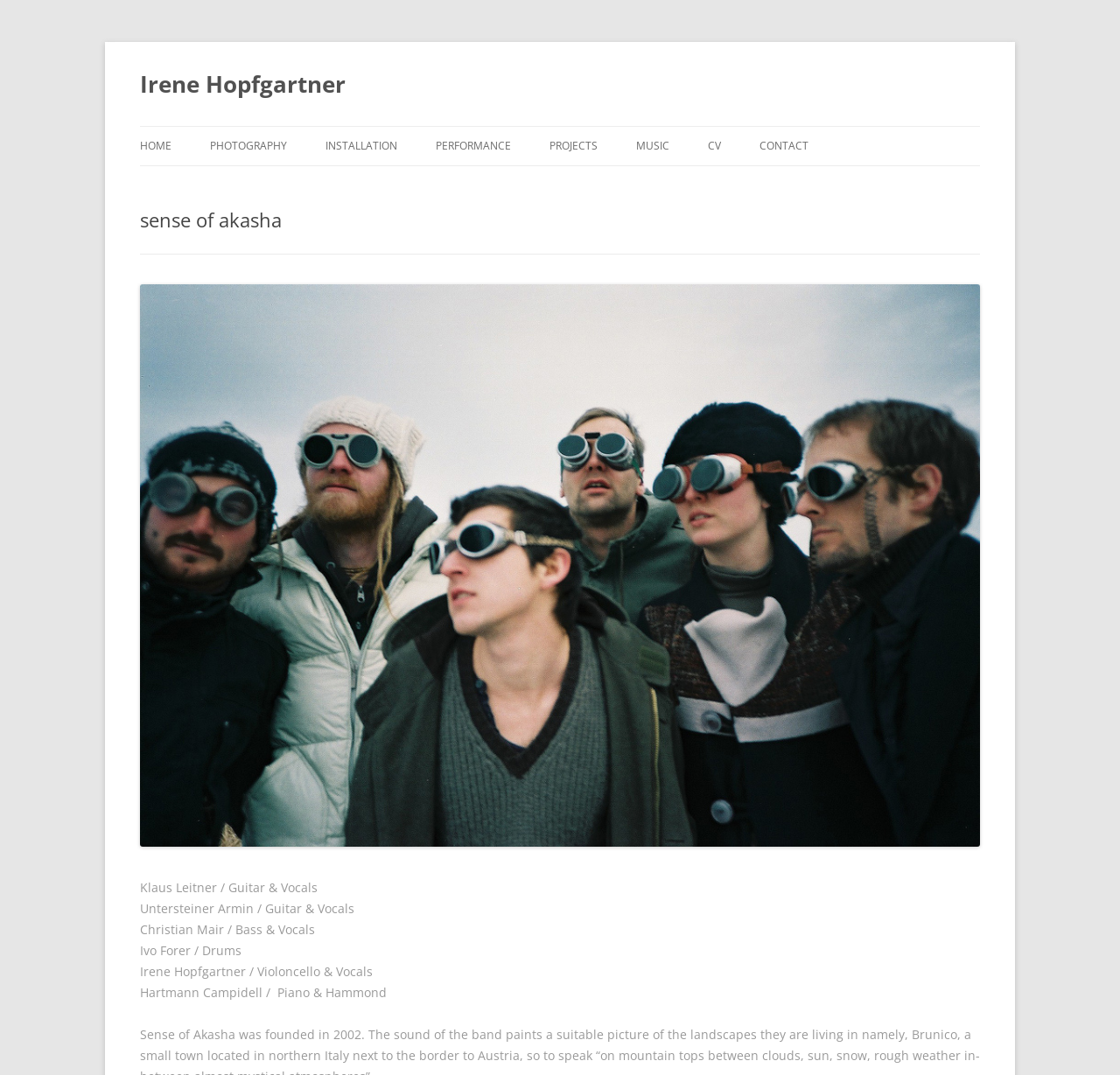Determine the bounding box coordinates of the clickable region to carry out the instruction: "contact Irene Hopfgartner".

[0.678, 0.118, 0.722, 0.154]